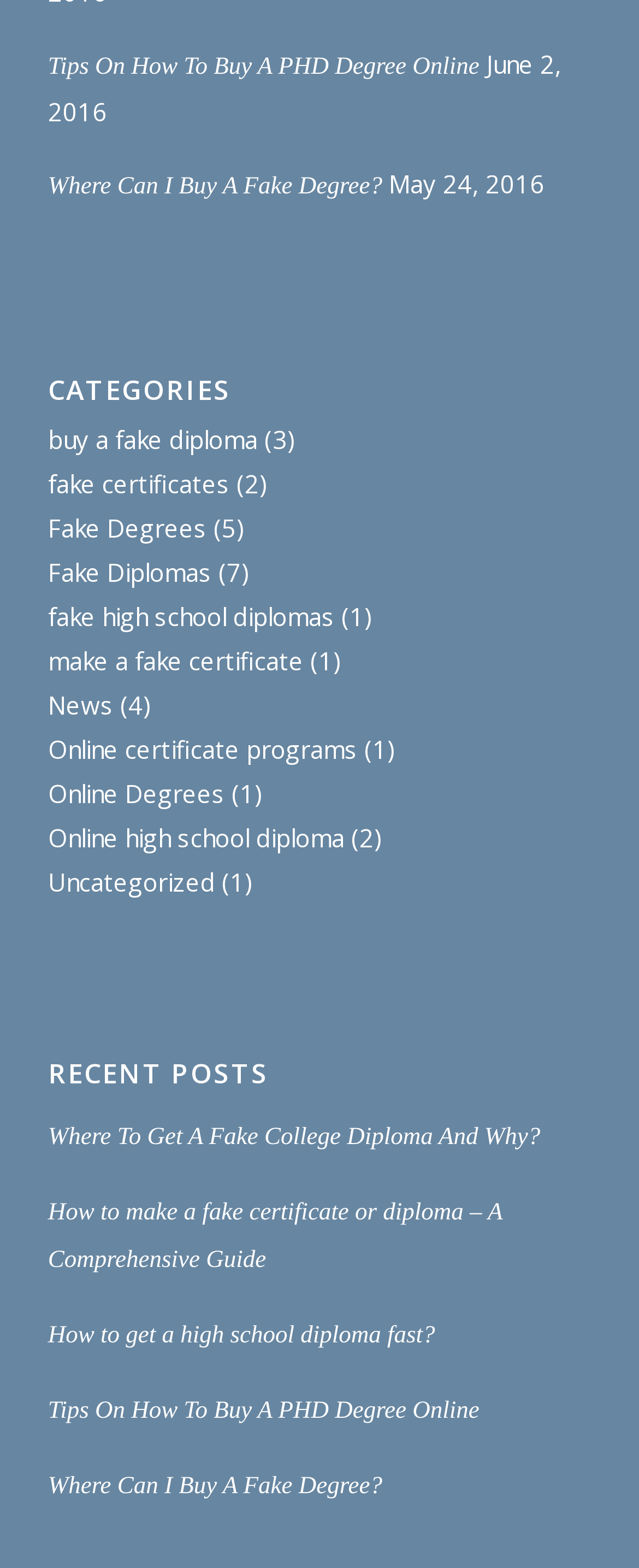Provide a brief response in the form of a single word or phrase:
How many recent posts are listed on the webpage?

4